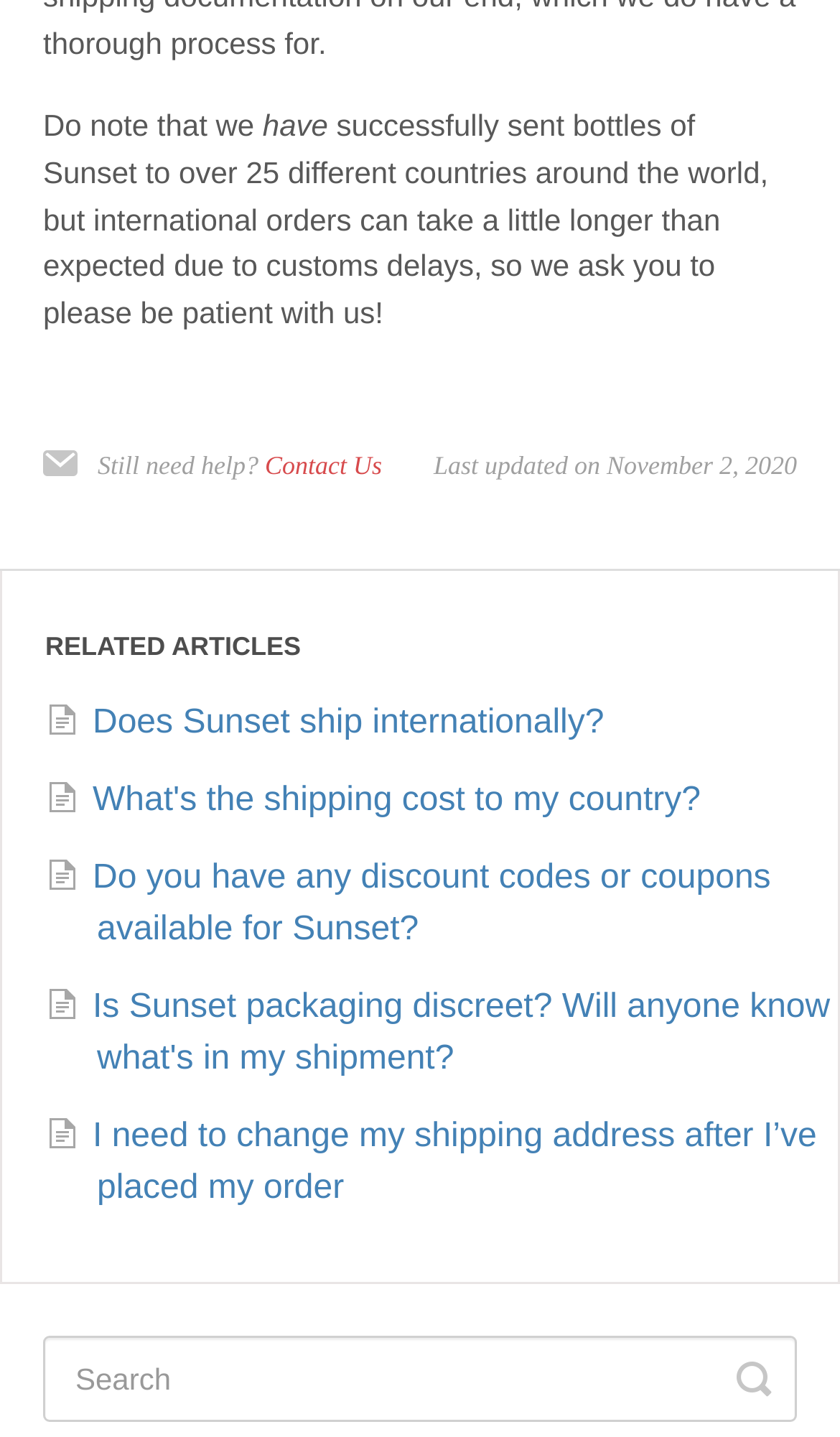Determine the bounding box coordinates of the element's region needed to click to follow the instruction: "Read related article about international shipping". Provide these coordinates as four float numbers between 0 and 1, formatted as [left, top, right, bottom].

[0.054, 0.49, 0.719, 0.515]